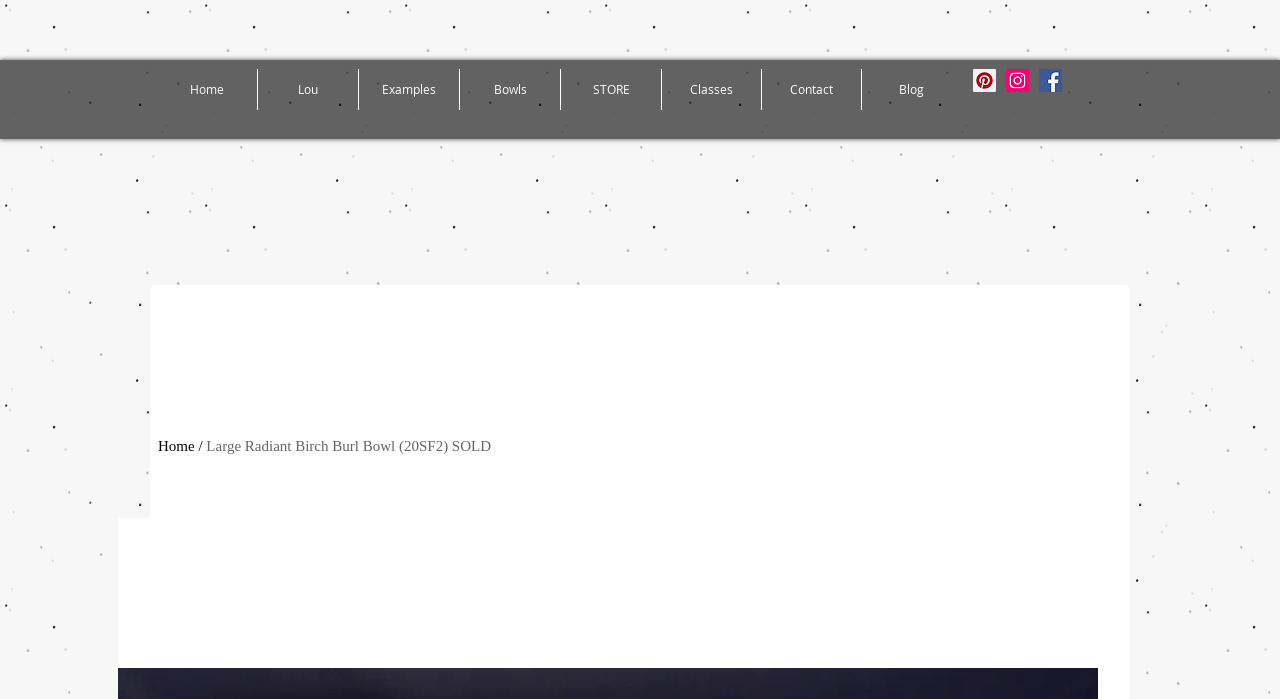Provide the bounding box coordinates of the section that needs to be clicked to accomplish the following instruction: "contact Lou."

[0.595, 0.099, 0.673, 0.157]